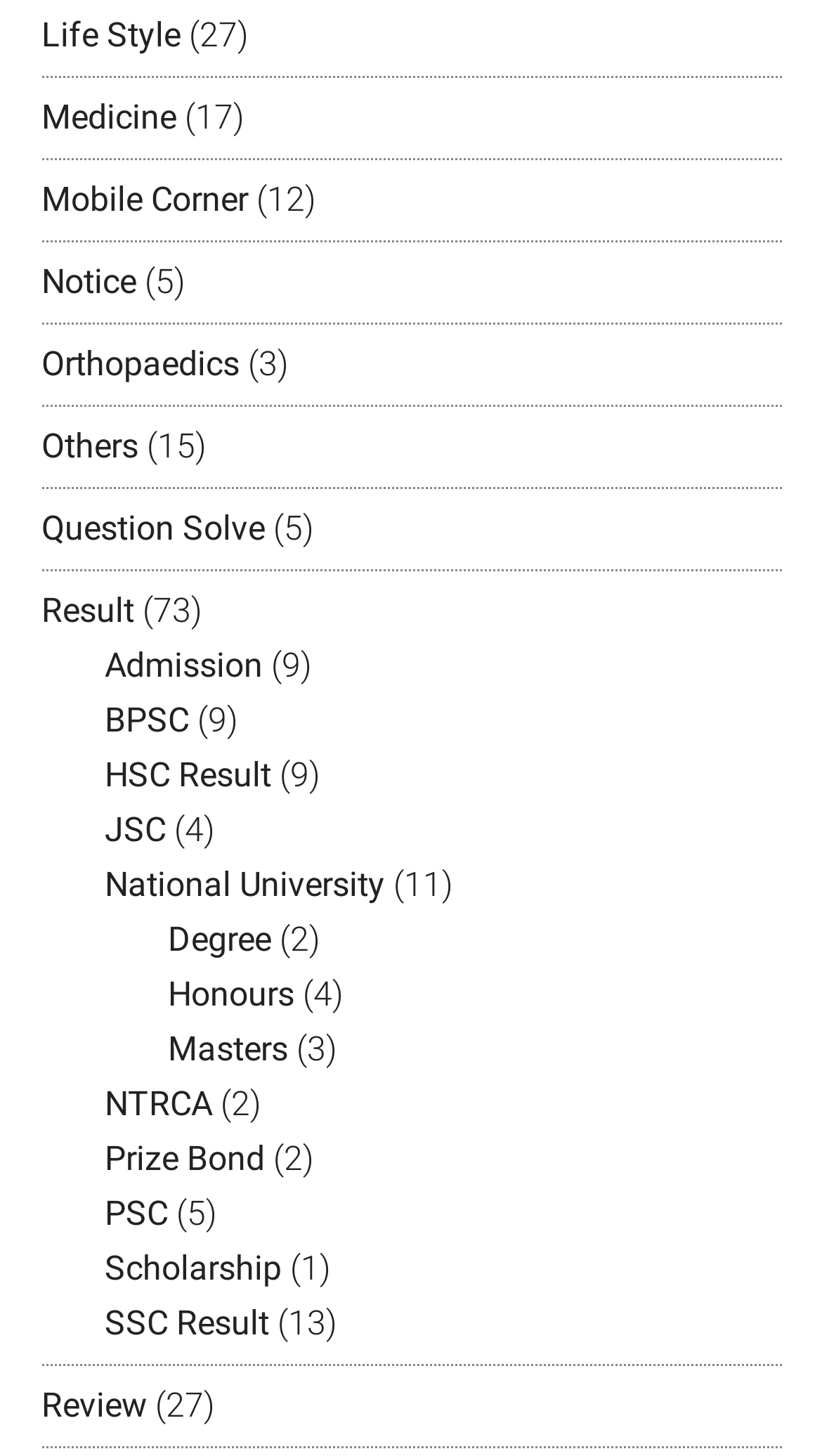Please find the bounding box coordinates of the element that must be clicked to perform the given instruction: "Go to Admission page". The coordinates should be four float numbers from 0 to 1, i.e., [left, top, right, bottom].

[0.127, 0.442, 0.319, 0.47]